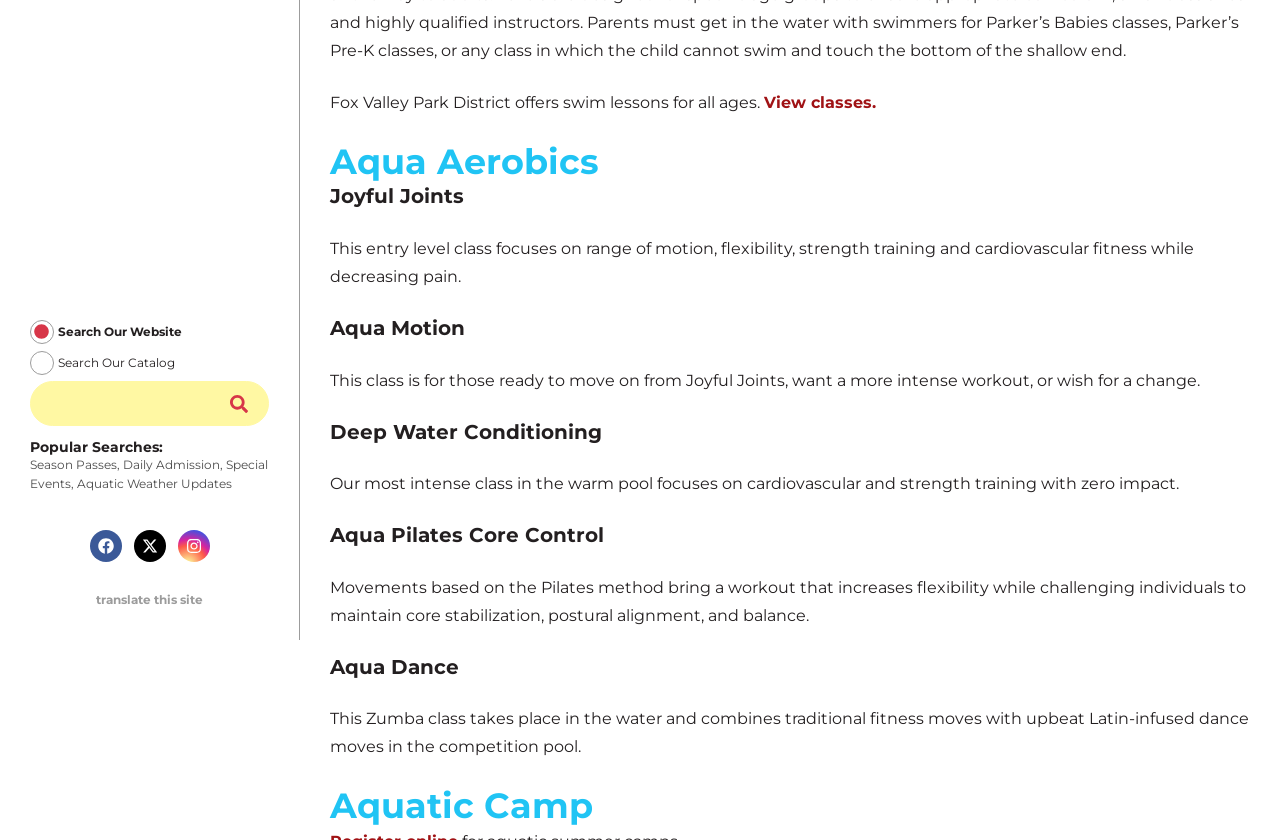Based on the element description: "< Back", identify the UI element and provide its bounding box coordinates. Use four float numbers between 0 and 1, [left, top, right, bottom].

None